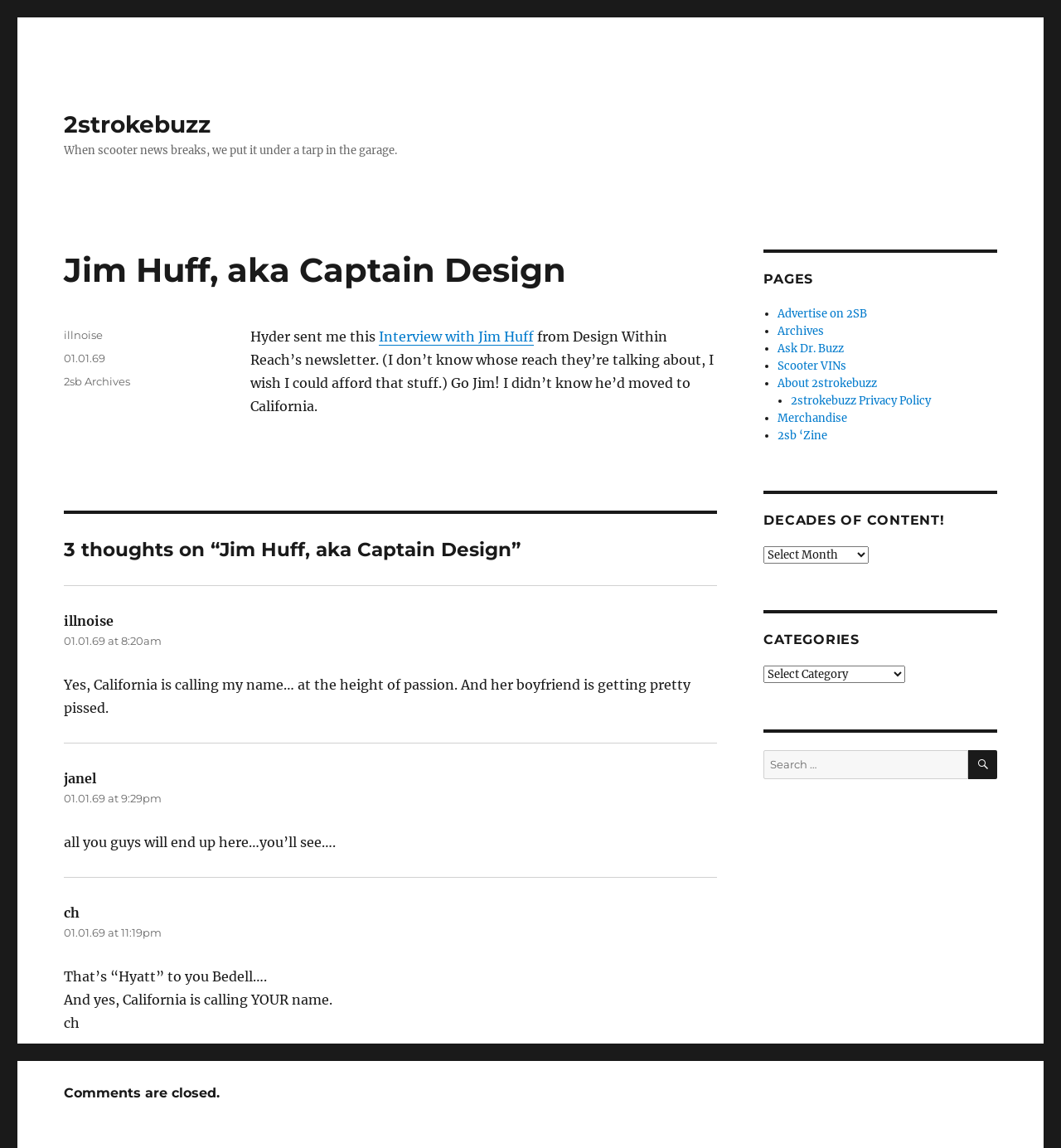Using the information in the image, give a detailed answer to the following question: How many pages are listed in the navigation menu?

The navigation menu lists 9 pages, including 'Advertise on 2SB', 'Archives', 'Ask Dr. Buzz', 'Scooter VINs', 'About 2strokebuzz', '2strokebuzz Privacy Policy', 'Merchandise', and '2sb ‘Zine'.